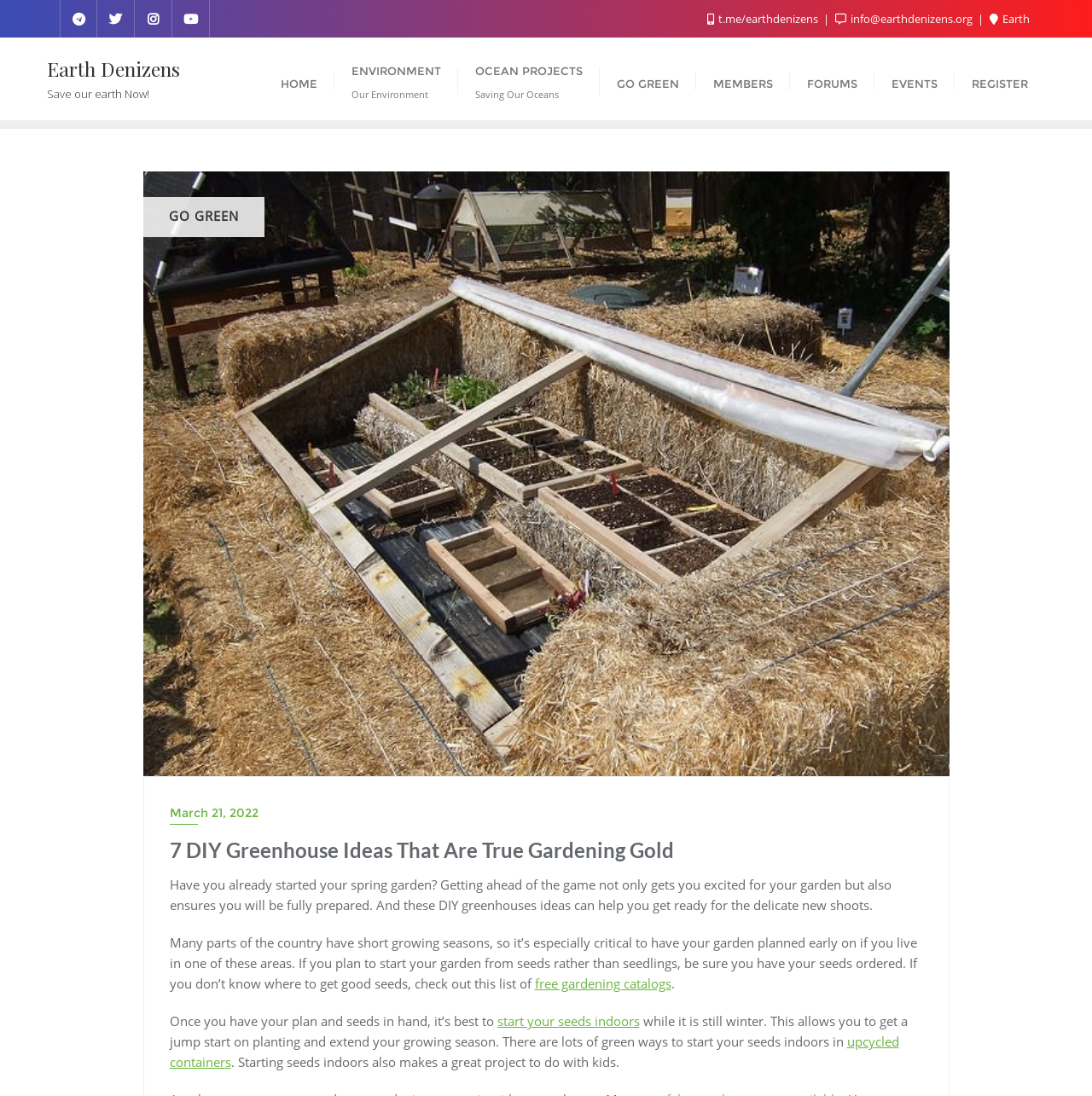Determine the bounding box for the described UI element: "Can You Freeze Scones".

None